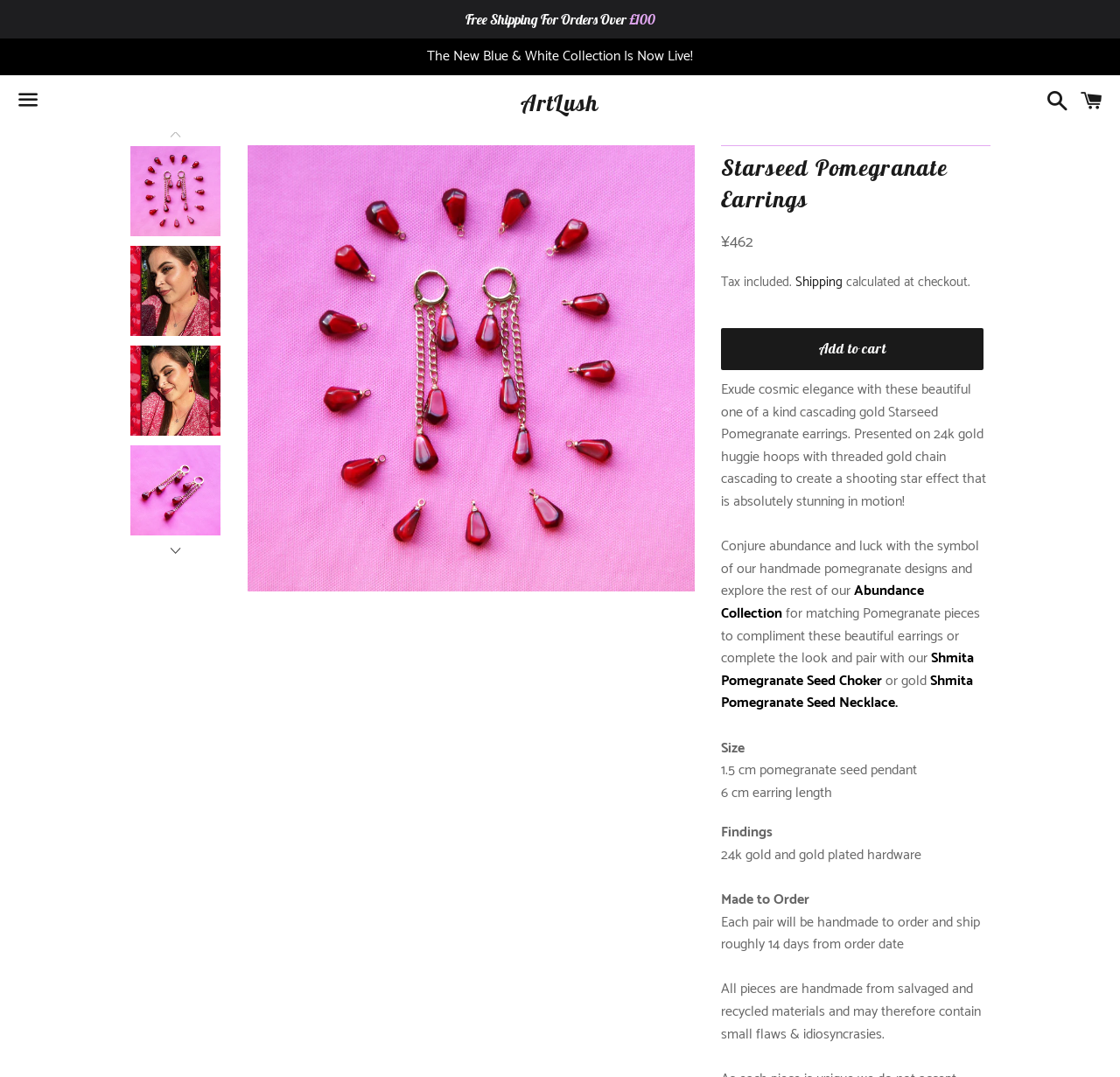Locate the UI element described as follows: "Abundance Collection". Return the bounding box coordinates as four float numbers between 0 and 1 in the order [left, top, right, bottom].

[0.644, 0.538, 0.825, 0.582]